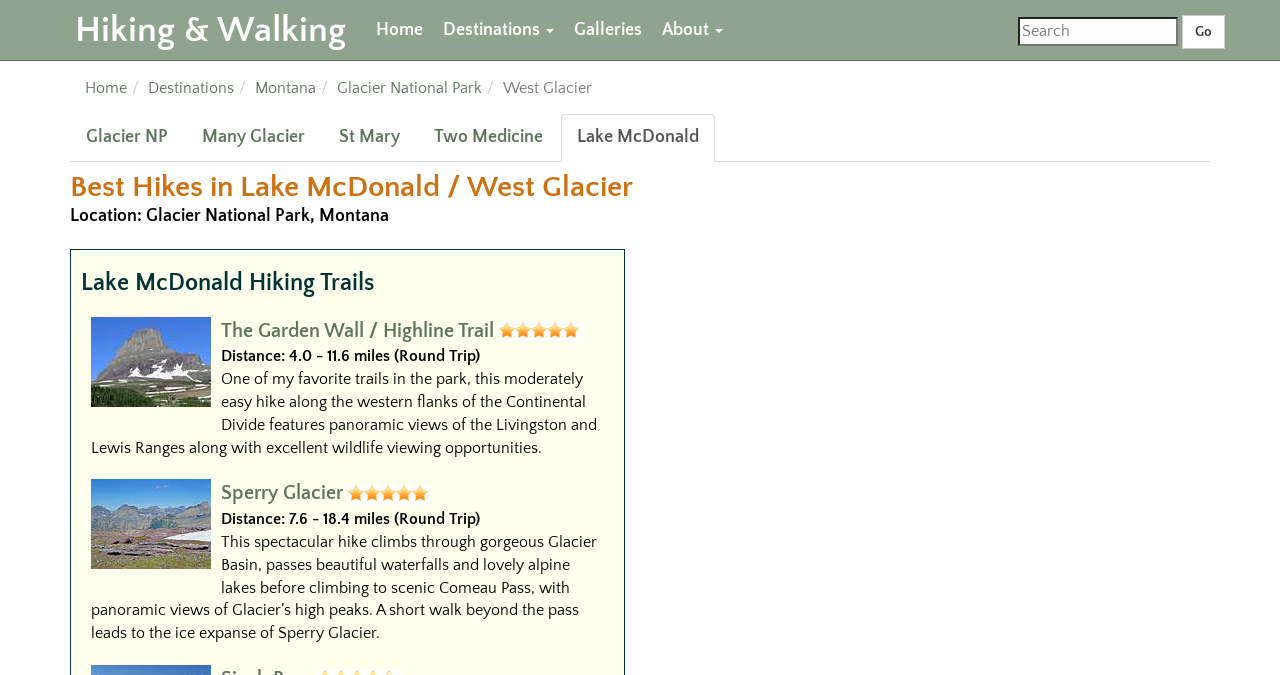What is the distance of the Sperry Glacier trail?
Look at the screenshot and give a one-word or phrase answer.

7.6 - 18.4 miles